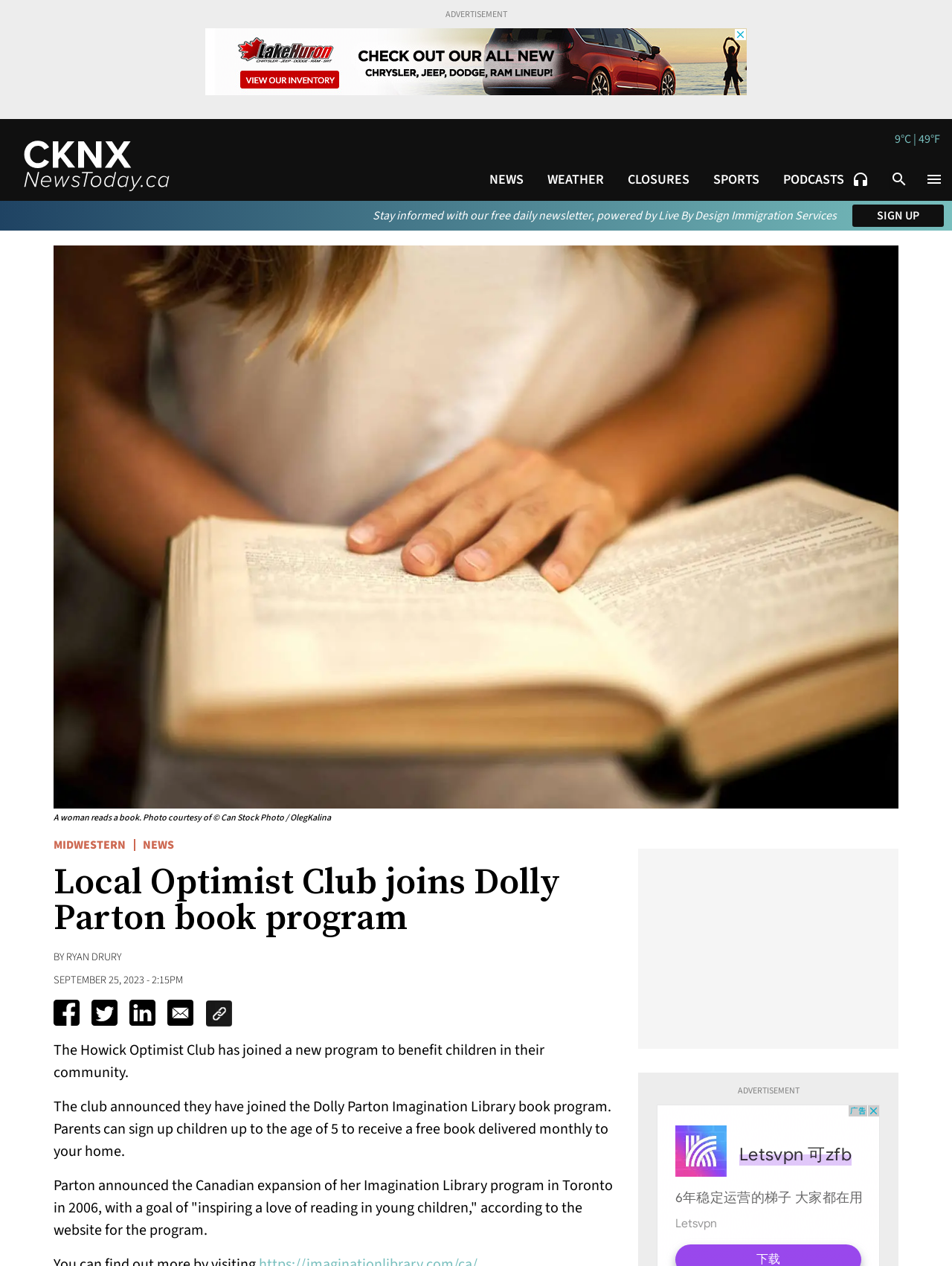Determine the bounding box coordinates of the clickable element necessary to fulfill the instruction: "Sign up for the daily newsletter". Provide the coordinates as four float numbers within the 0 to 1 range, i.e., [left, top, right, bottom].

[0.896, 0.162, 0.992, 0.179]